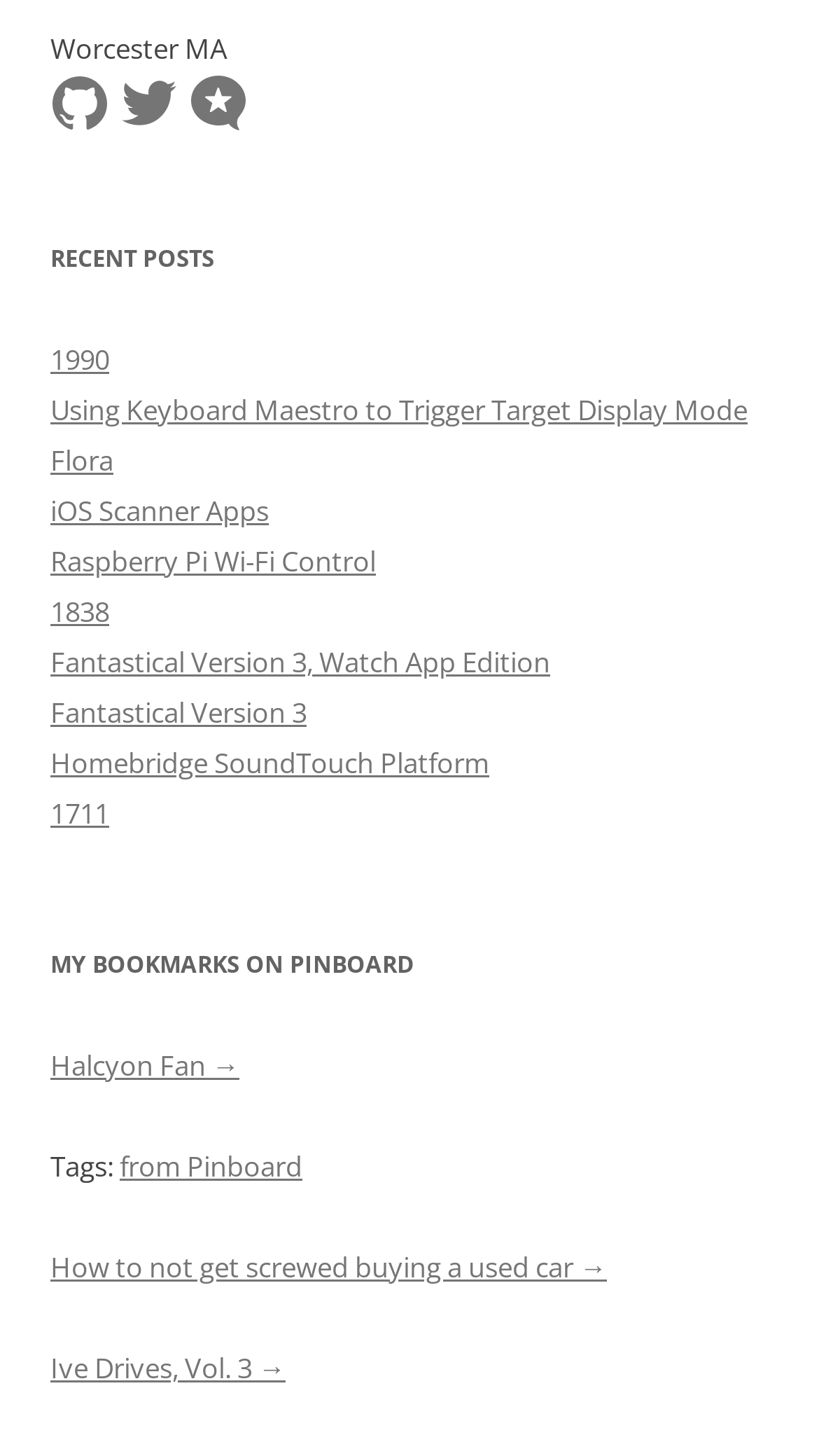Please specify the bounding box coordinates of the clickable region to carry out the following instruction: "View the post about Fantastical Version 3, Watch App Edition". The coordinates should be four float numbers between 0 and 1, in the format [left, top, right, bottom].

[0.062, 0.442, 0.672, 0.468]